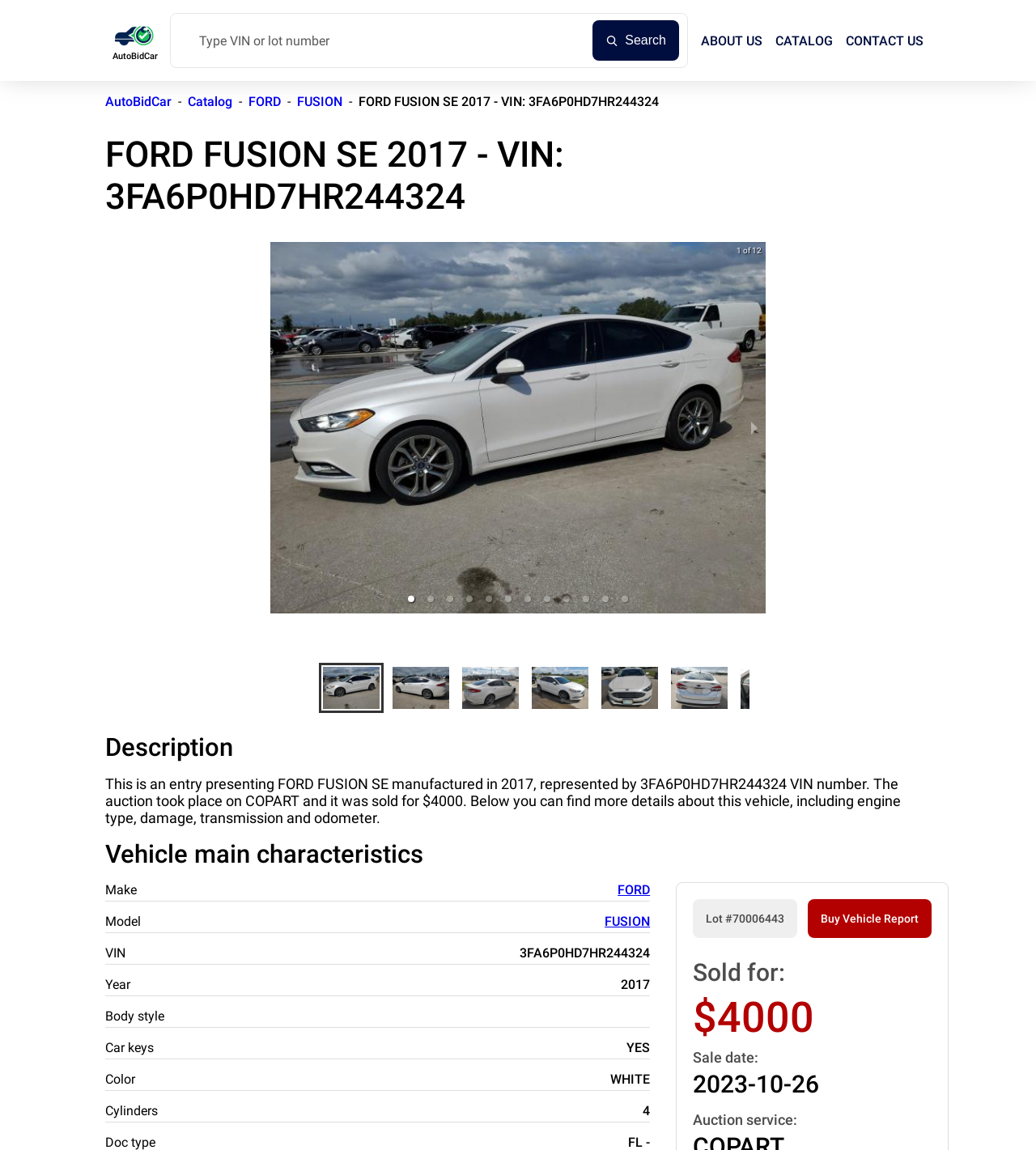Please identify the bounding box coordinates of the clickable region that I should interact with to perform the following instruction: "View the catalog". The coordinates should be expressed as four float numbers between 0 and 1, i.e., [left, top, right, bottom].

[0.748, 0.029, 0.804, 0.042]